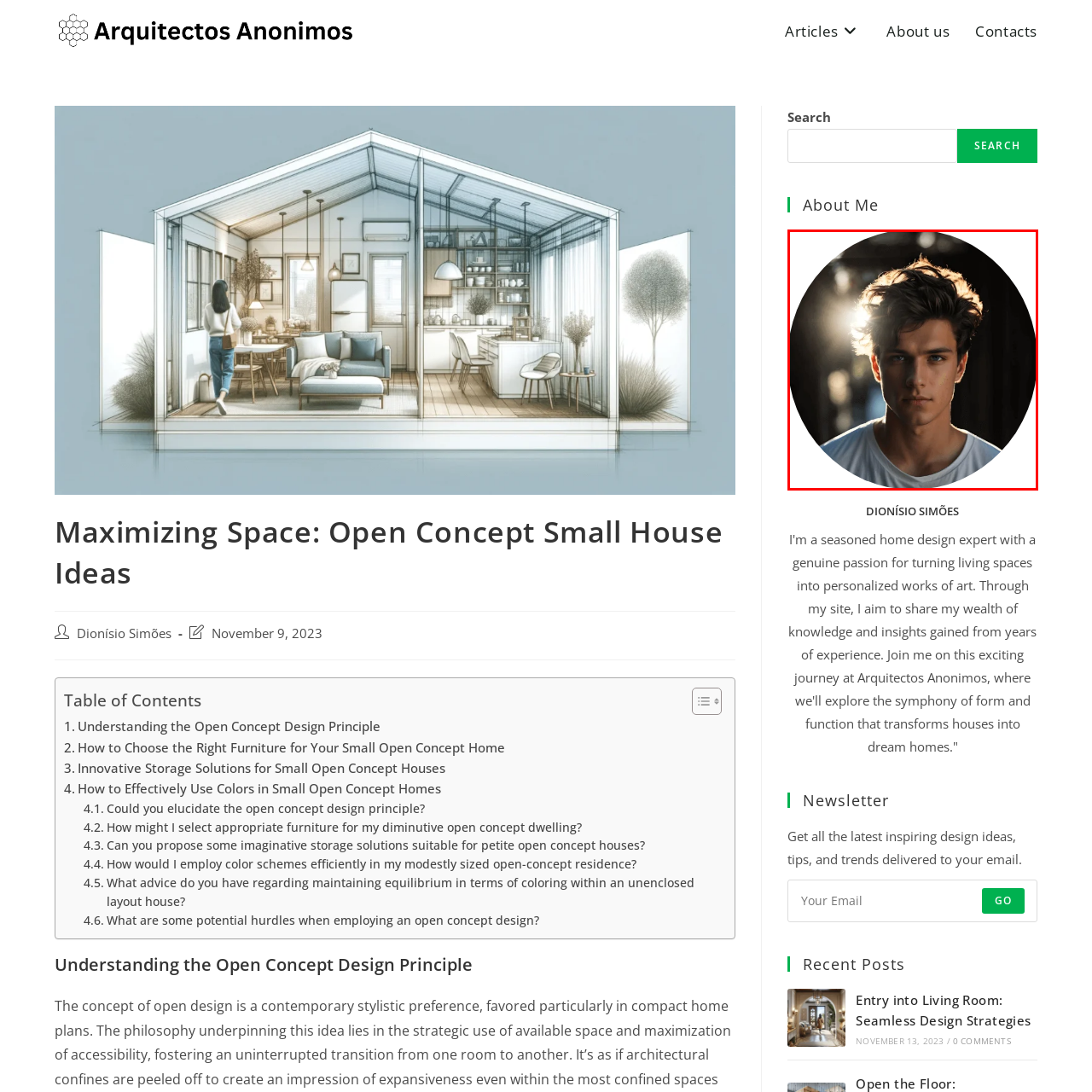What is the color of the subject's shirt?
Observe the image inside the red bounding box and answer the question using only one word or a short phrase.

white